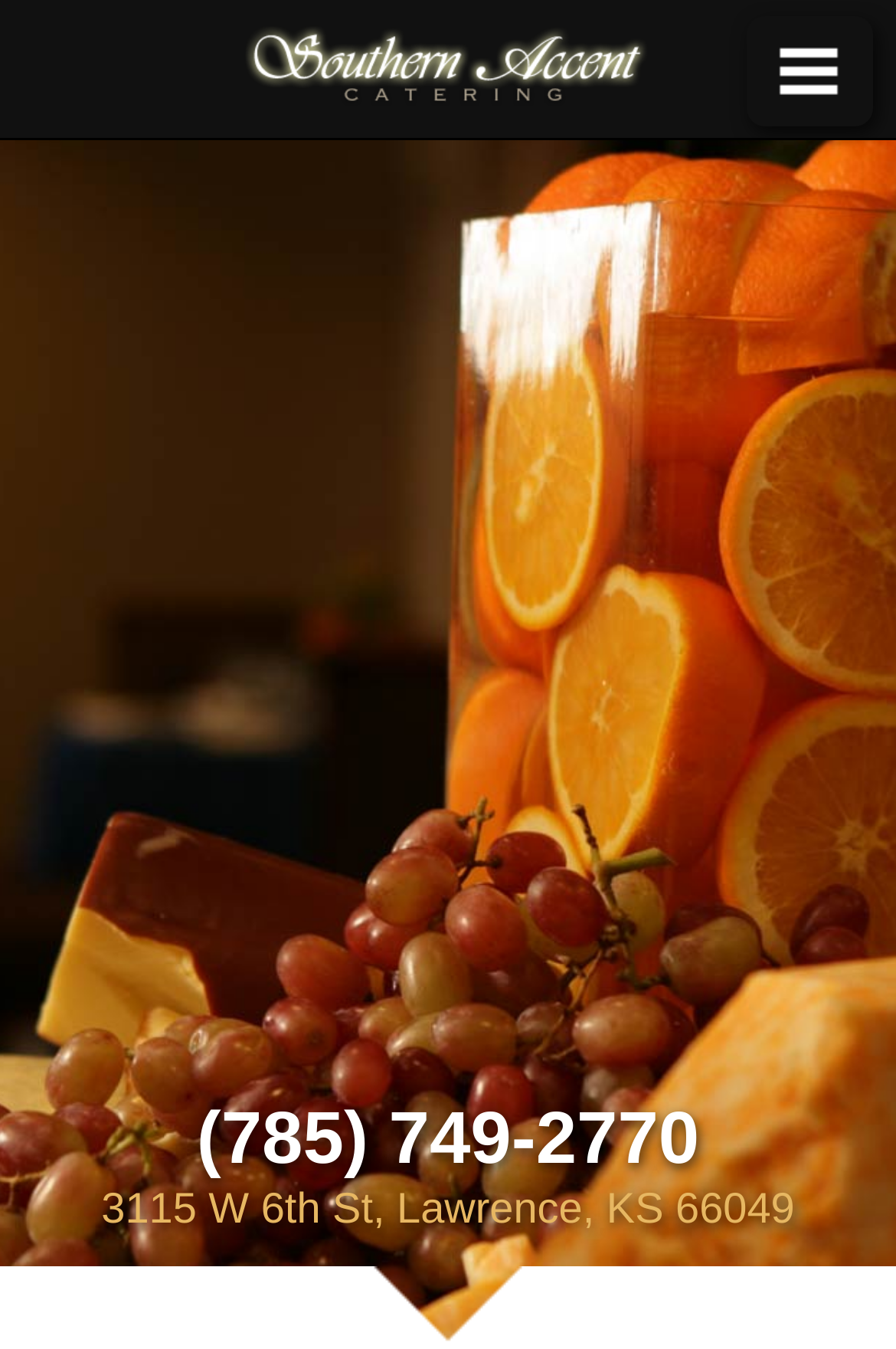Deliver a detailed narrative of the webpage's visual and textual elements.

The webpage is for Southern Accent Catering, a catering service that provides food for various occasions such as weddings, business deals, and new baby celebrations. 

At the top left of the page, there is a link to the website's homepage, accompanied by an image of the company's logo. On the top right, there is another link, but its text is not specified. 

Below the top links, there is a navigation menu with six links: Home, About, Gallery, Menu, Testimonial, and Contact. These links are stacked vertically, taking up the full width of the page. 

At the bottom of the page, there is a section with the company's contact information. On the left, there is the phone number (785) 749-2770, and on the right, there is the address: 3115 W 6th St, Lawrence, KS 66049.